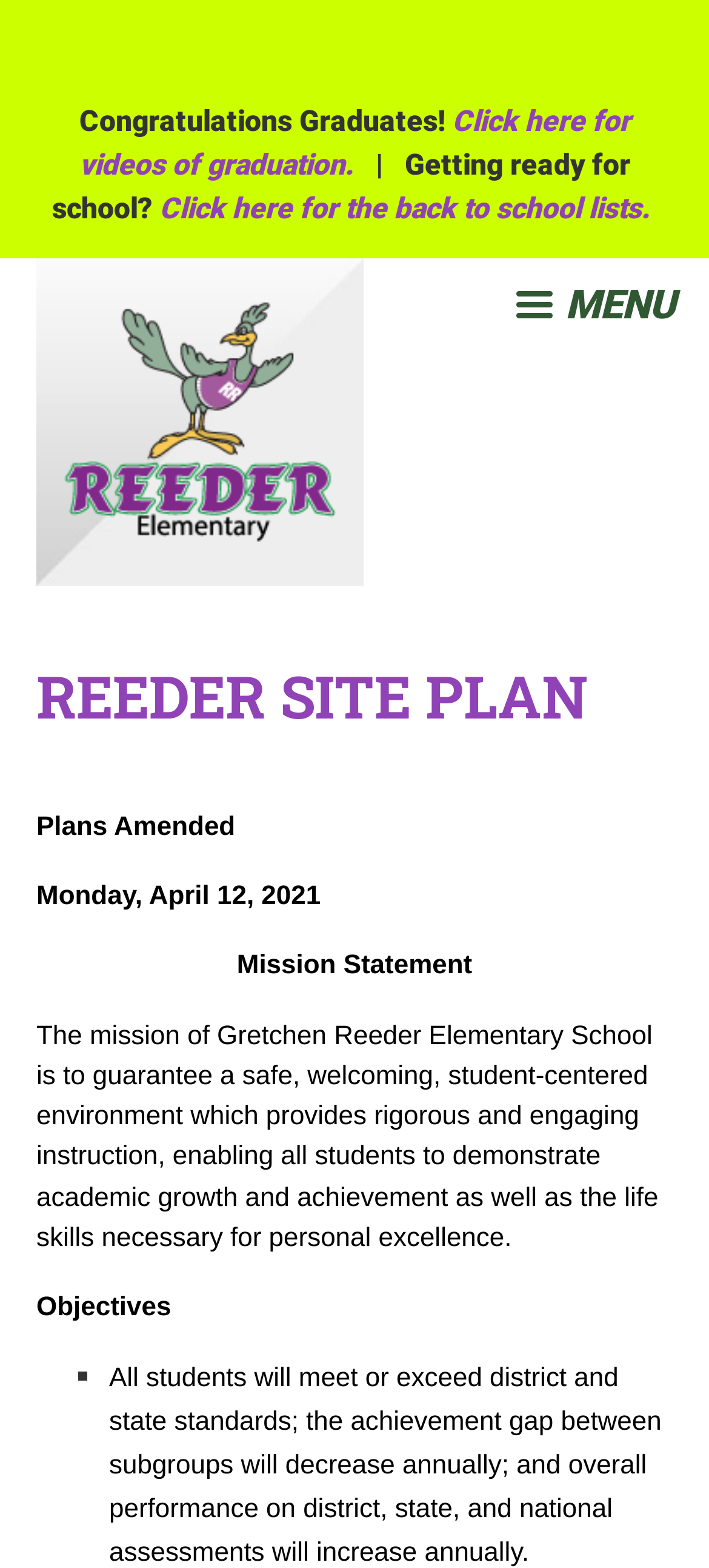Locate the bounding box coordinates of the UI element described by: "Menu". The bounding box coordinates should consist of four float numbers between 0 and 1, i.e., [left, top, right, bottom].

[0.695, 0.176, 0.808, 0.217]